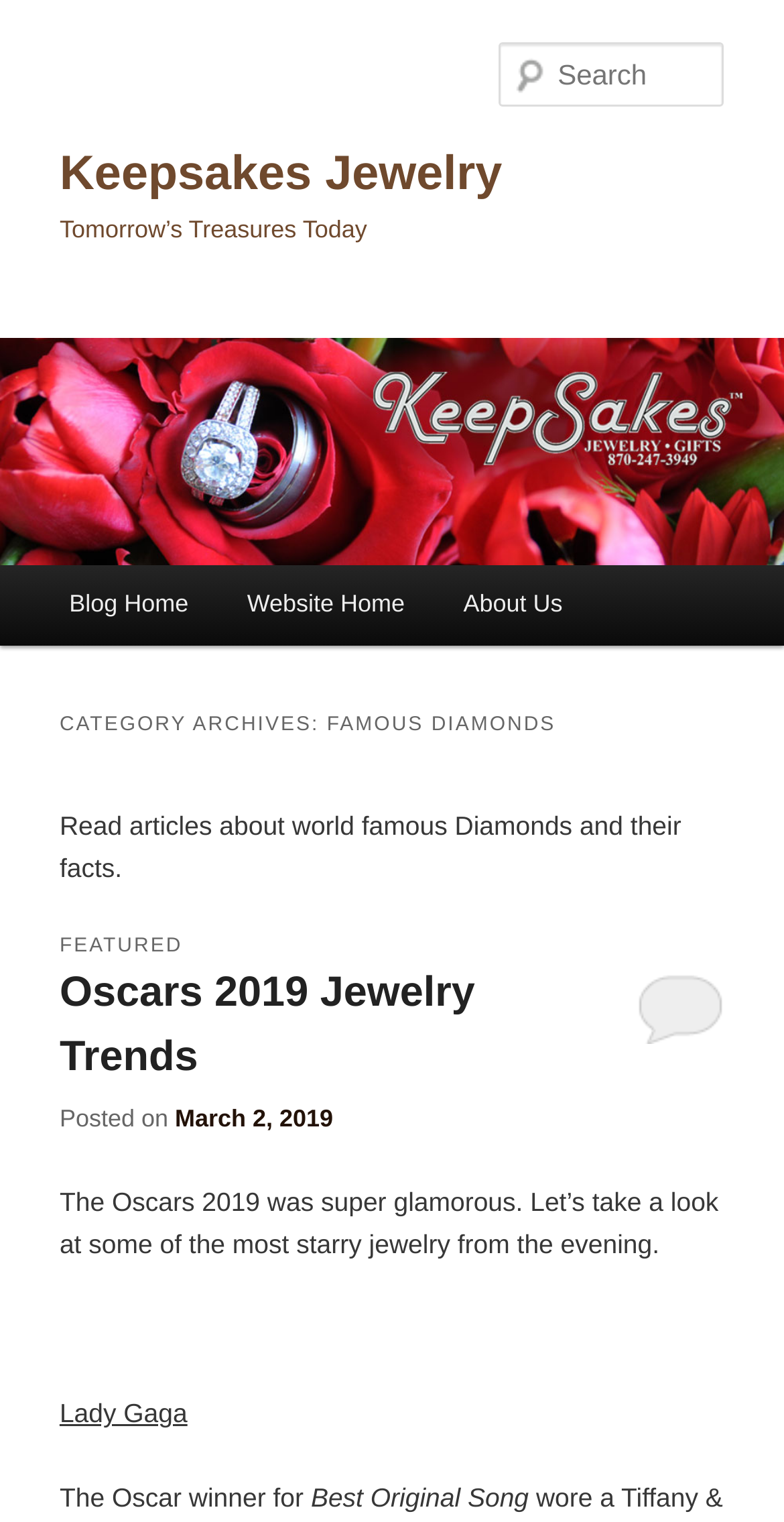Identify the bounding box coordinates of the element that should be clicked to fulfill this task: "contact us by phone". The coordinates should be provided as four float numbers between 0 and 1, i.e., [left, top, right, bottom].

None